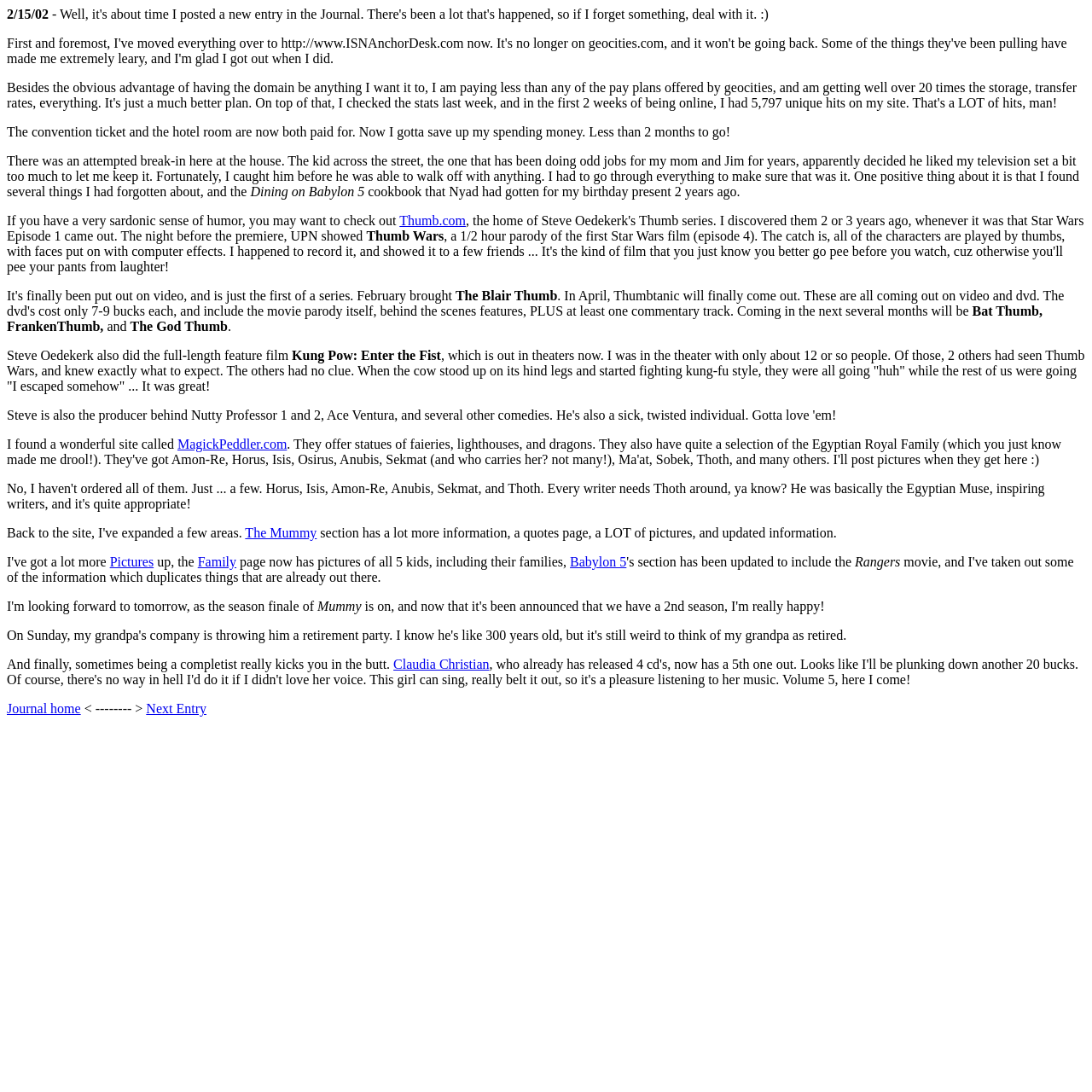Please indicate the bounding box coordinates of the element's region to be clicked to achieve the instruction: "View Pictures". Provide the coordinates as four float numbers between 0 and 1, i.e., [left, top, right, bottom].

[0.1, 0.508, 0.141, 0.521]